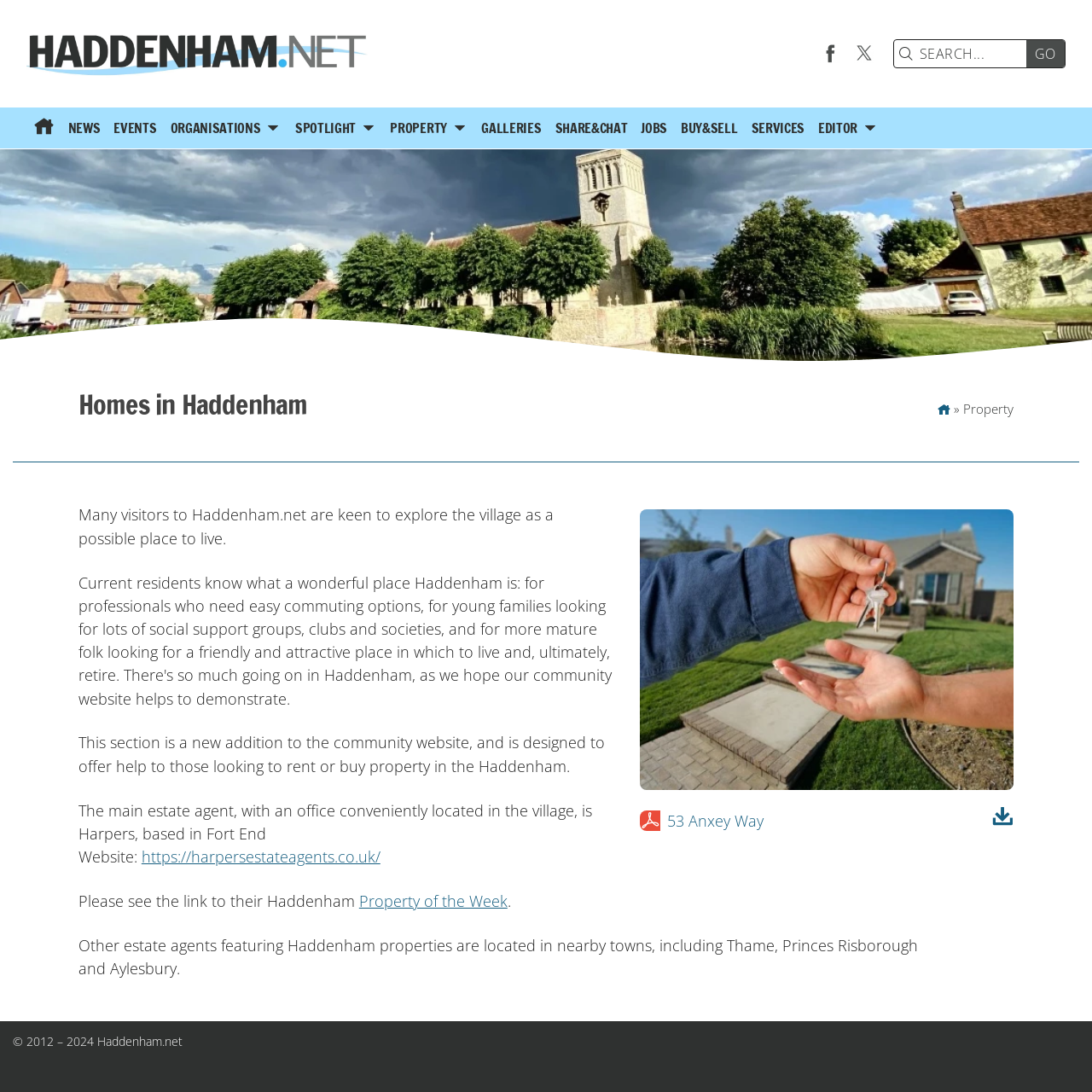Respond with a single word or phrase:
How many estate agents are mentioned on this webpage?

One